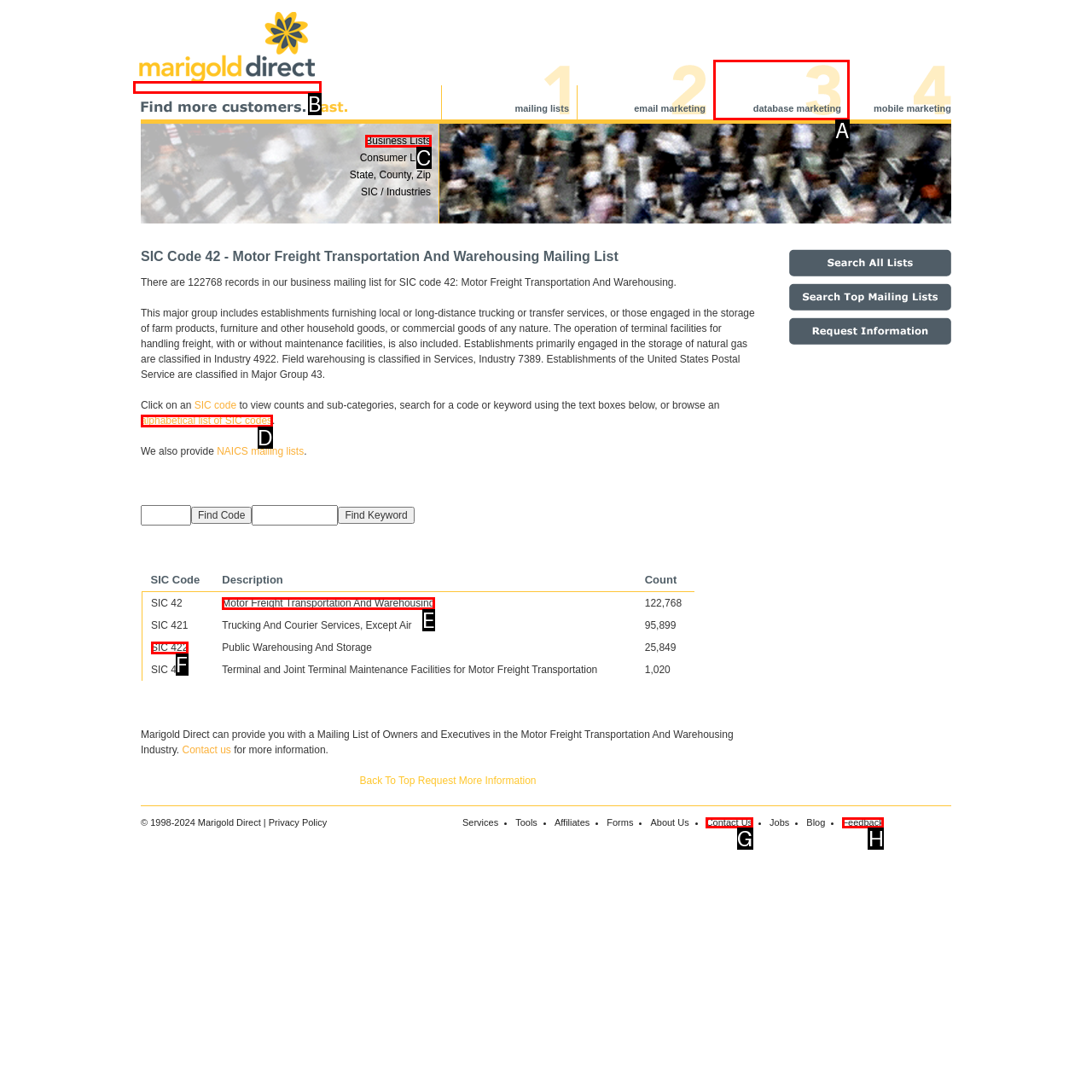Look at the description: alphabetical list of SIC codes
Determine the letter of the matching UI element from the given choices.

D